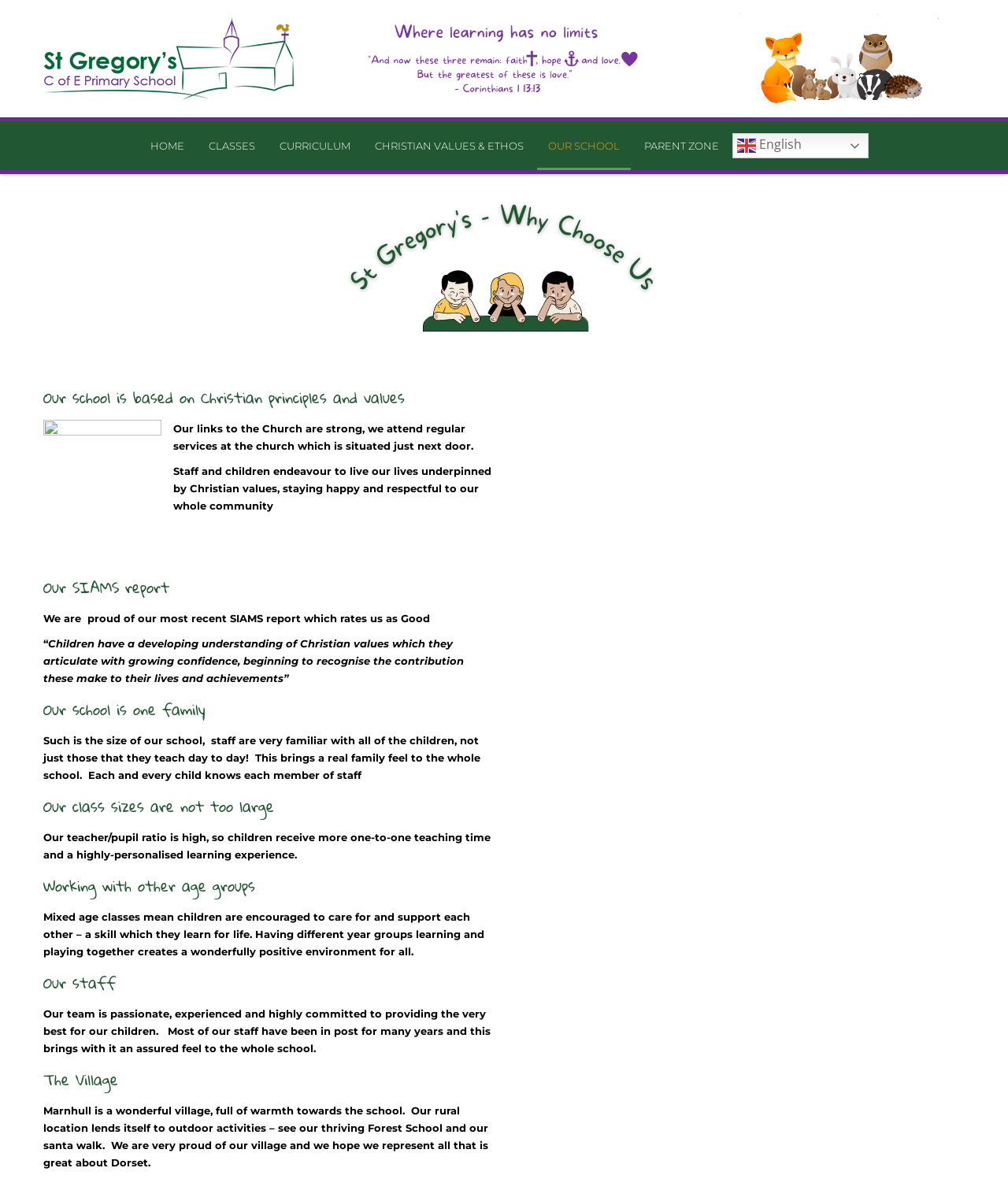Specify the bounding box coordinates of the area to click in order to follow the given instruction: "Search for products."

None